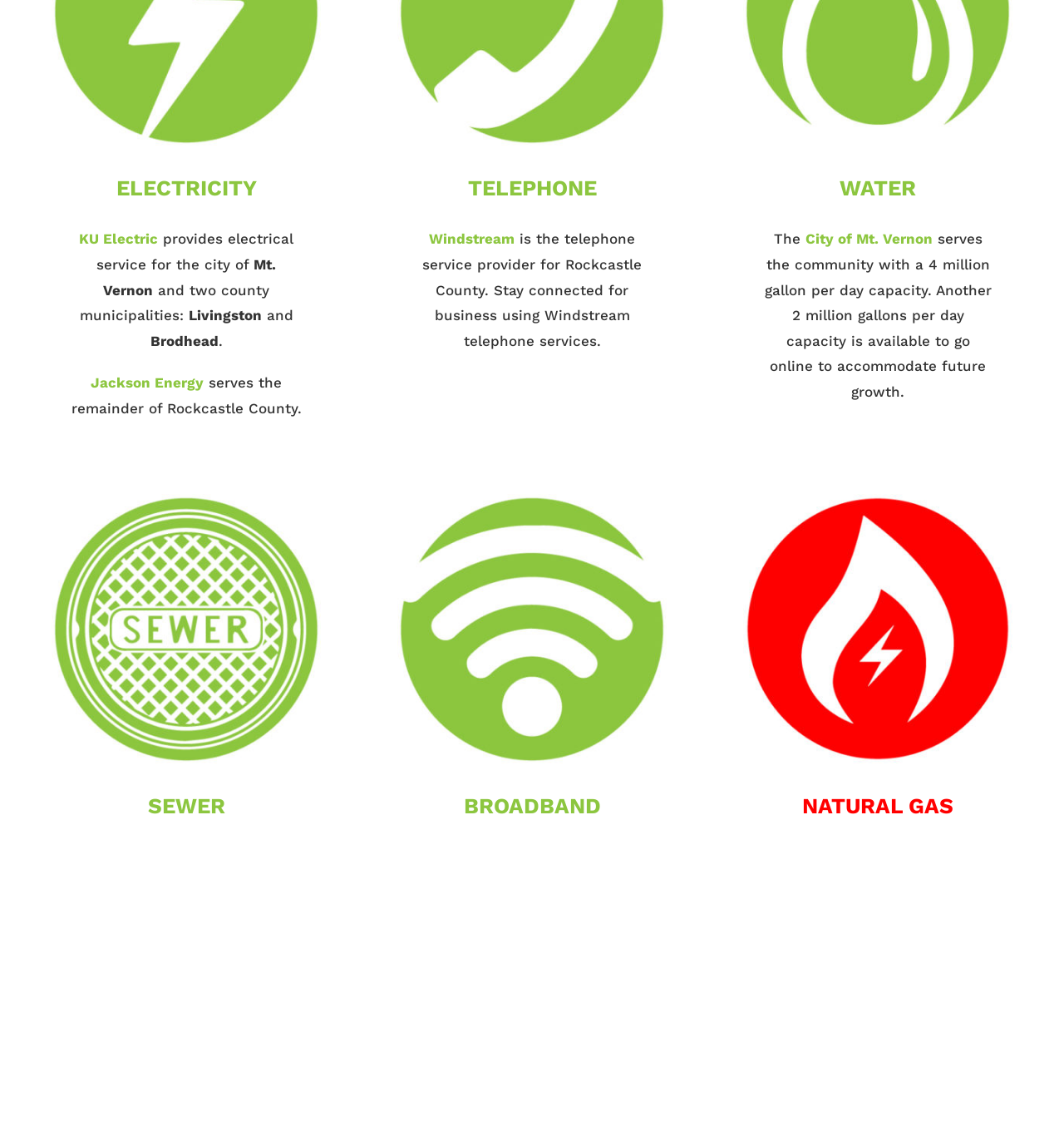Determine the bounding box coordinates of the UI element that matches the following description: "The Center for Rural Development". The coordinates should be four float numbers between 0 and 1 in the format [left, top, right, bottom].

[0.73, 0.413, 0.943, 0.427]